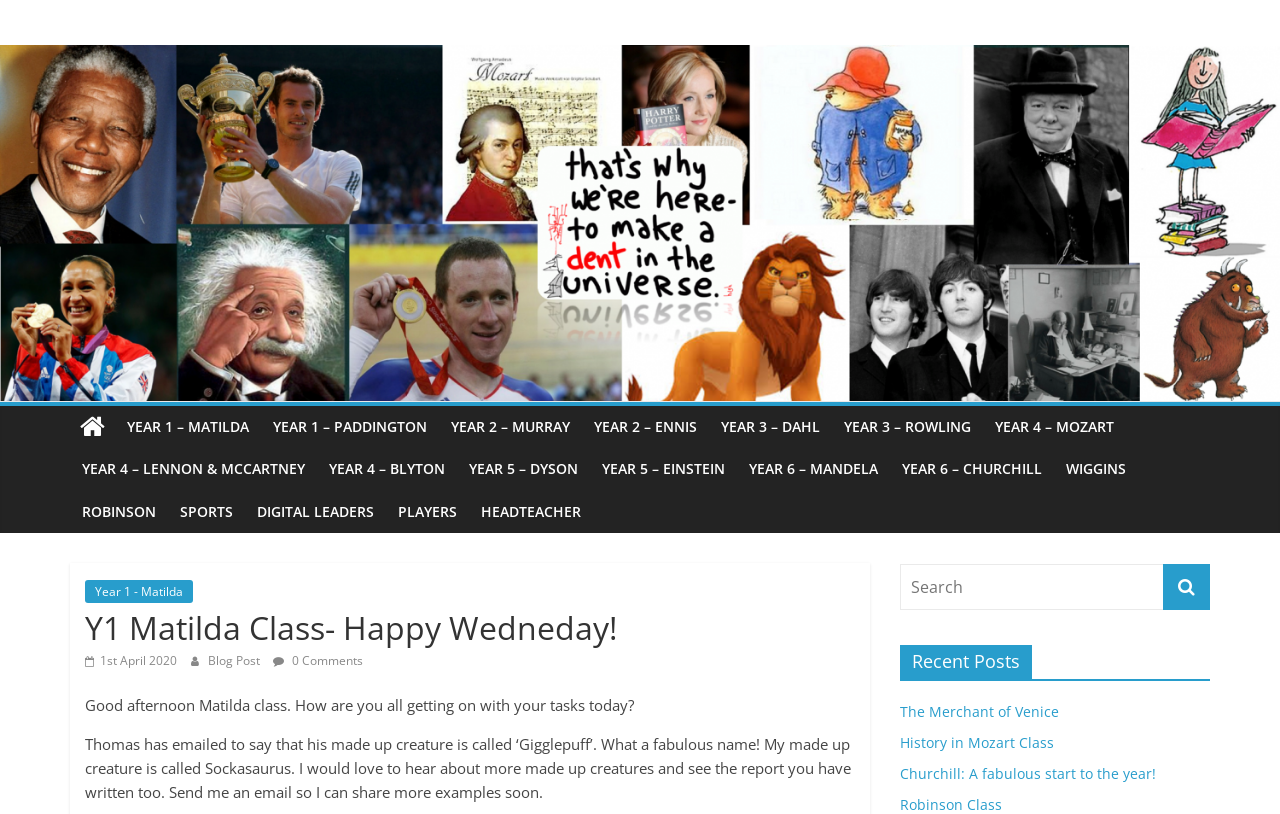Please answer the following query using a single word or phrase: 
How many links are there in the 'Recent Posts' section?

3